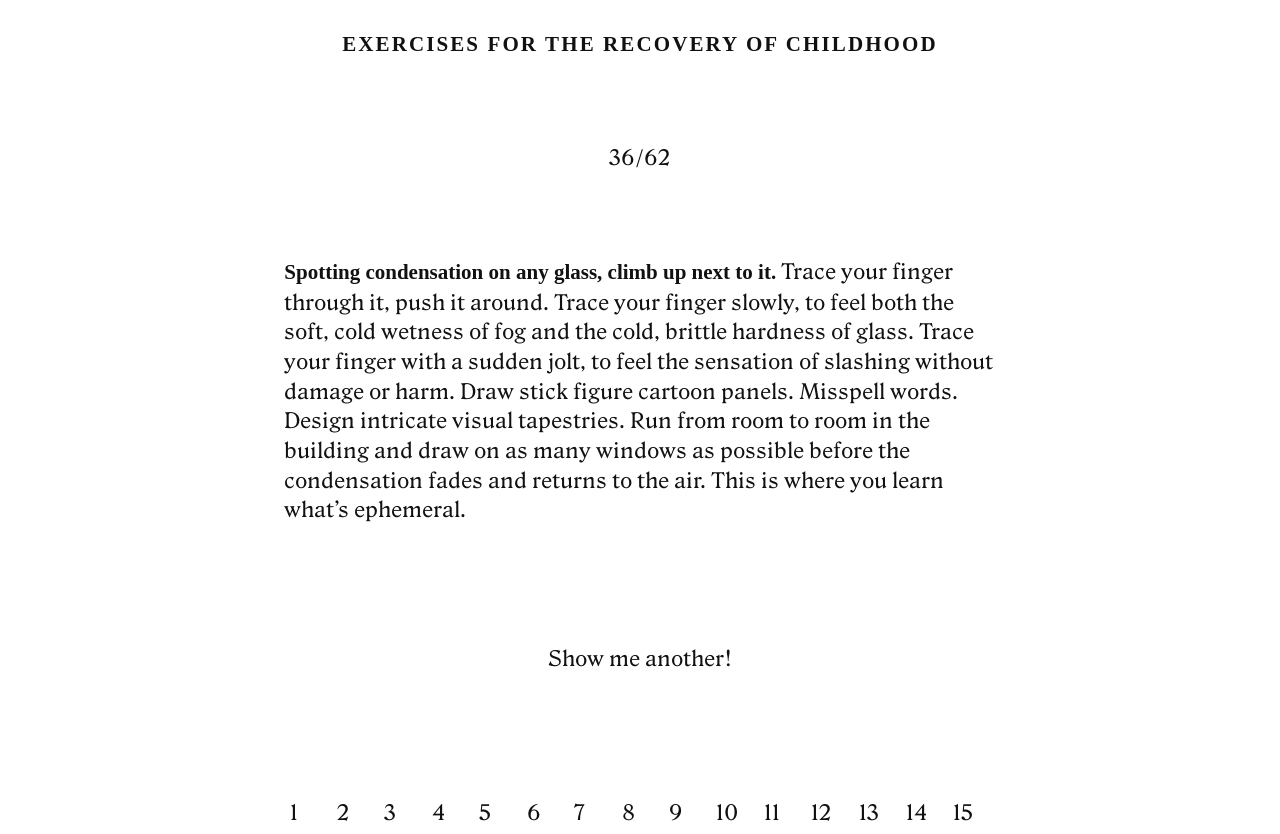Analyze the image and answer the question with as much detail as possible: 
What happens to the condensation on the glass?

I found the answer in the StaticText element with the text 'Run from room to room in the building and draw on as many windows as possible before the condensation fades and returns to the air.' which explains what happens to the condensation on the glass.